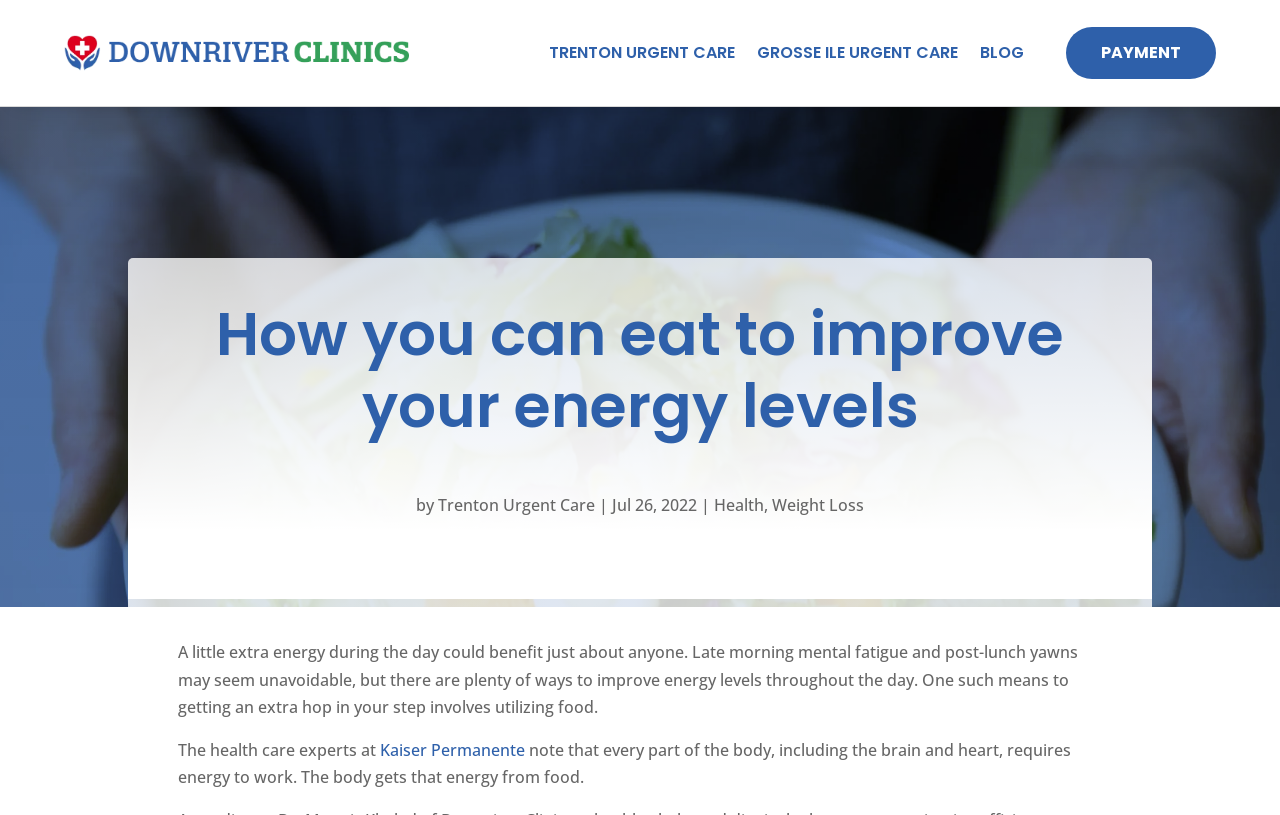Identify the bounding box coordinates for the element you need to click to achieve the following task: "make a payment". The coordinates must be four float values ranging from 0 to 1, formatted as [left, top, right, bottom].

[0.833, 0.034, 0.95, 0.096]